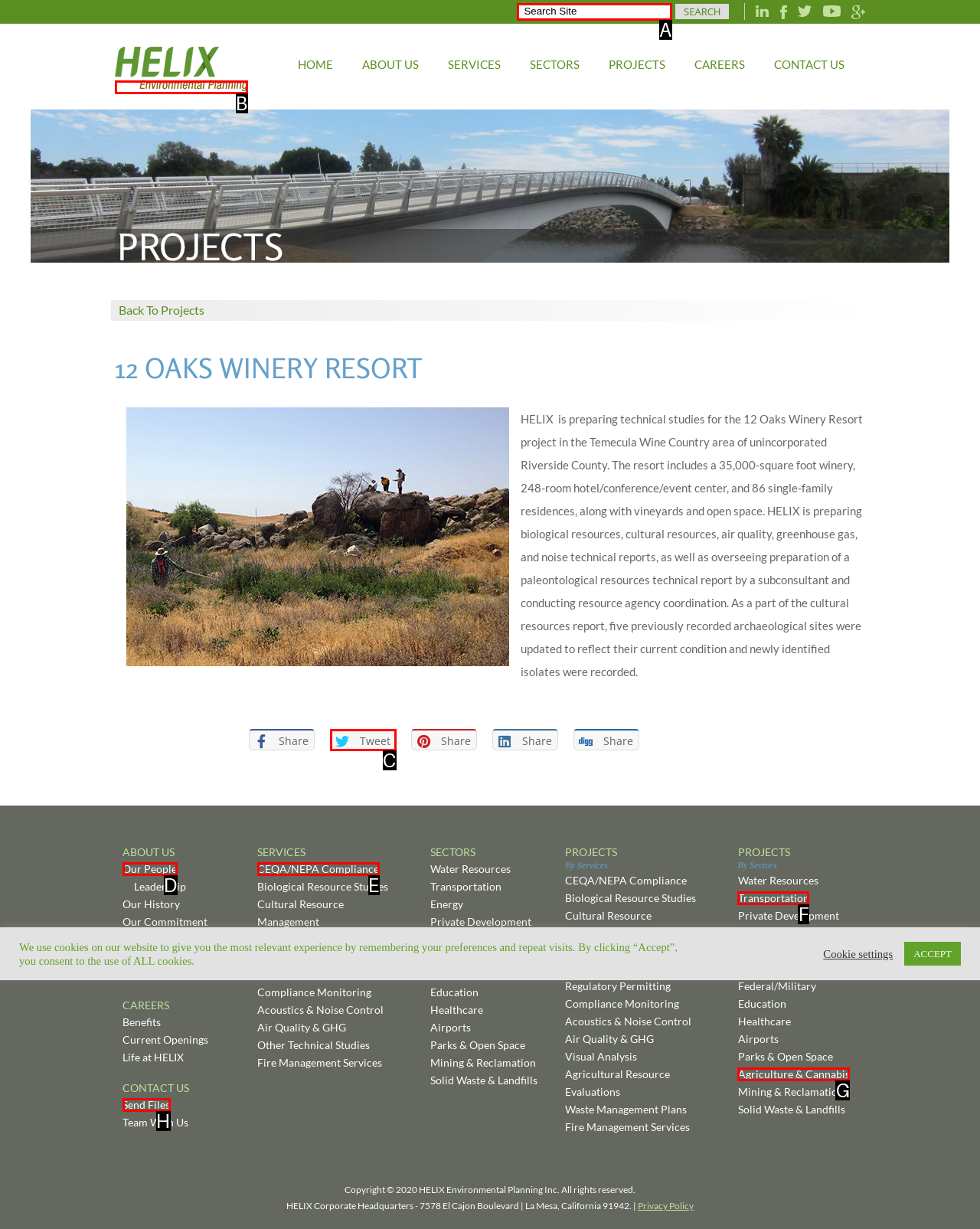Find the HTML element that matches the description: Send Files. Answer using the letter of the best match from the available choices.

H